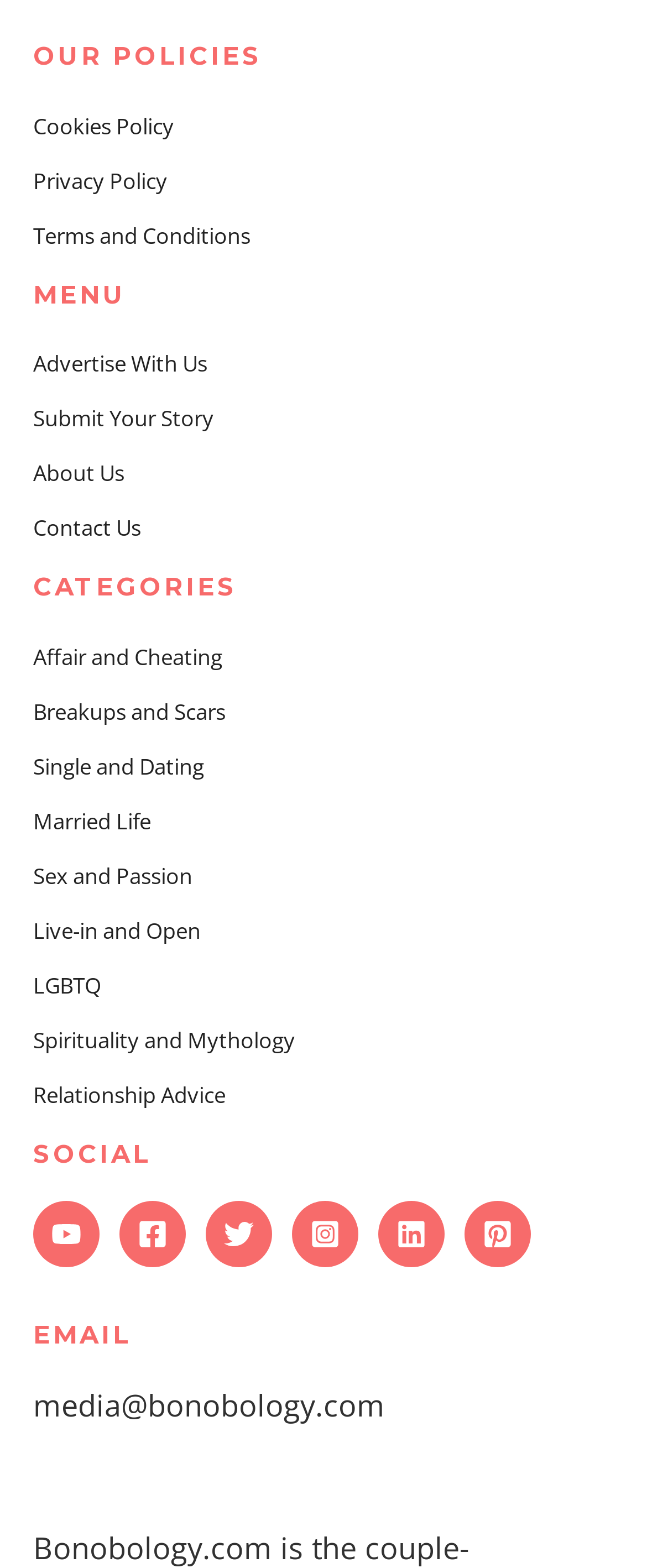Identify the bounding box coordinates for the region of the element that should be clicked to carry out the instruction: "Follow on YouTube". The bounding box coordinates should be four float numbers between 0 and 1, i.e., [left, top, right, bottom].

[0.051, 0.766, 0.154, 0.809]